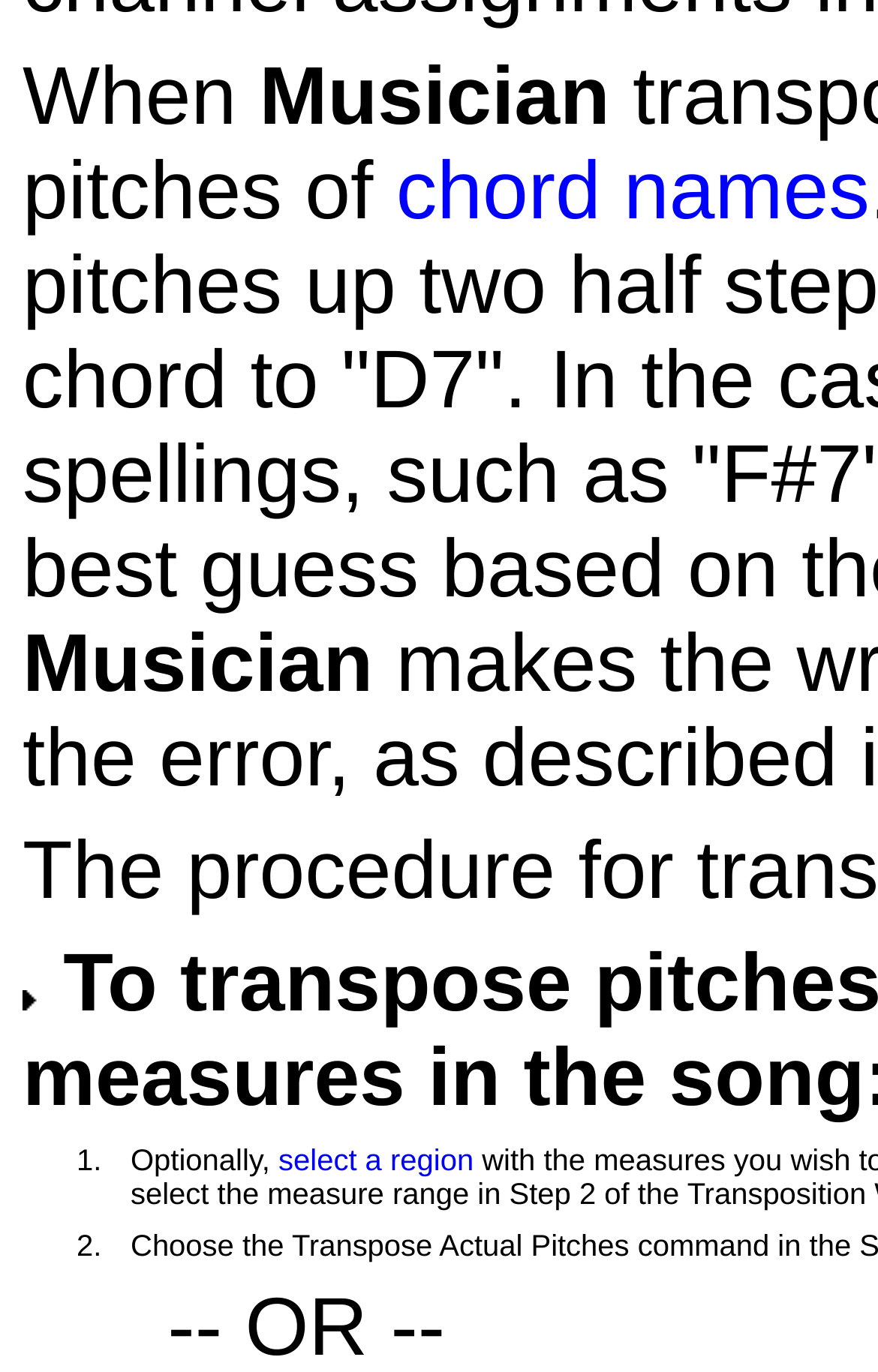What is the profession mentioned?
Please utilize the information in the image to give a detailed response to the question.

The profession mentioned is 'Musician' which is indicated by the StaticText elements with the text 'Musician' at two different locations on the webpage.